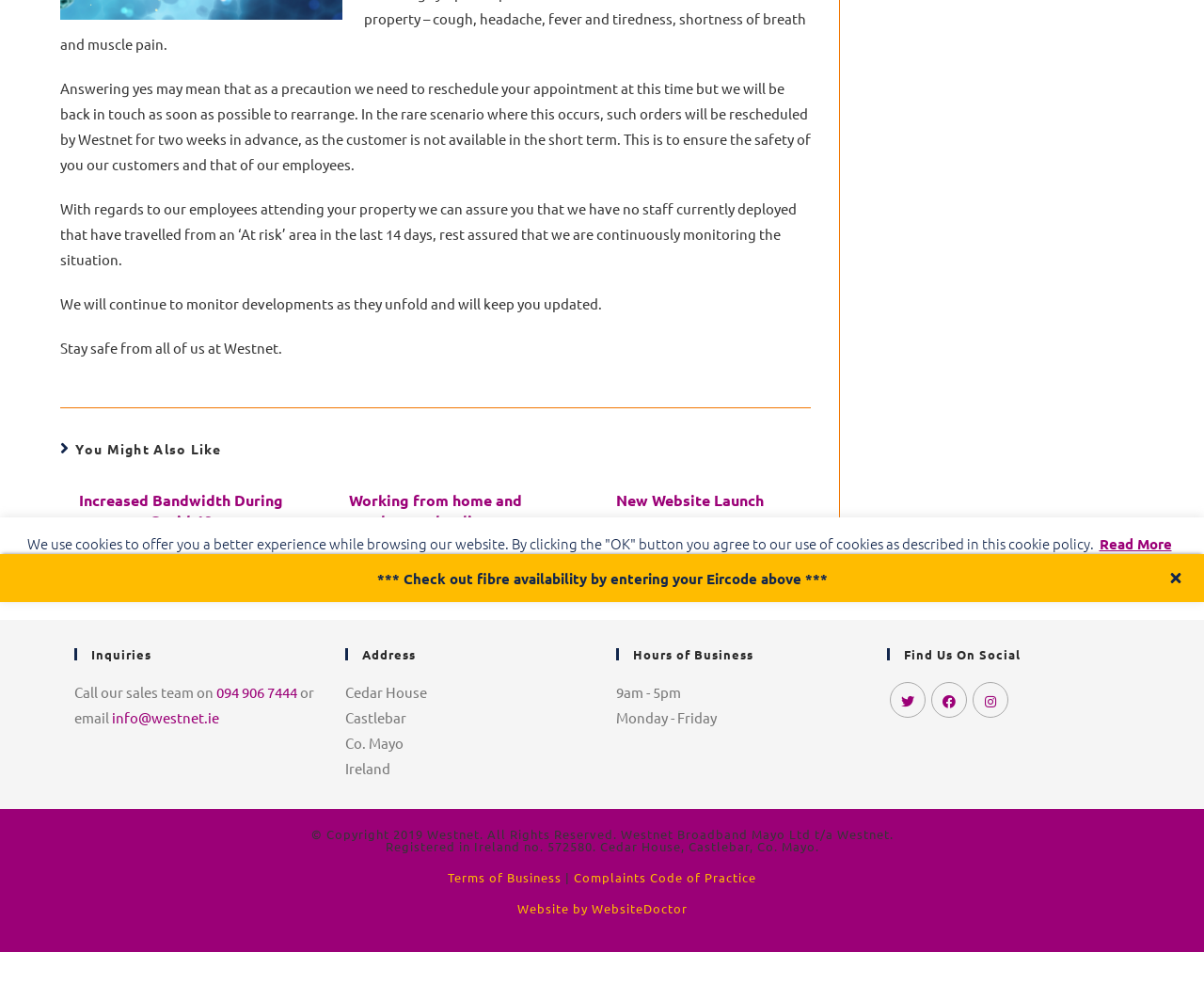Determine the bounding box coordinates in the format (top-left x, top-left y, bottom-right x, bottom-right y). Ensure all values are floating point numbers between 0 and 1. Identify the bounding box of the UI element described by: New Website Launch

[0.482, 0.49, 0.664, 0.511]